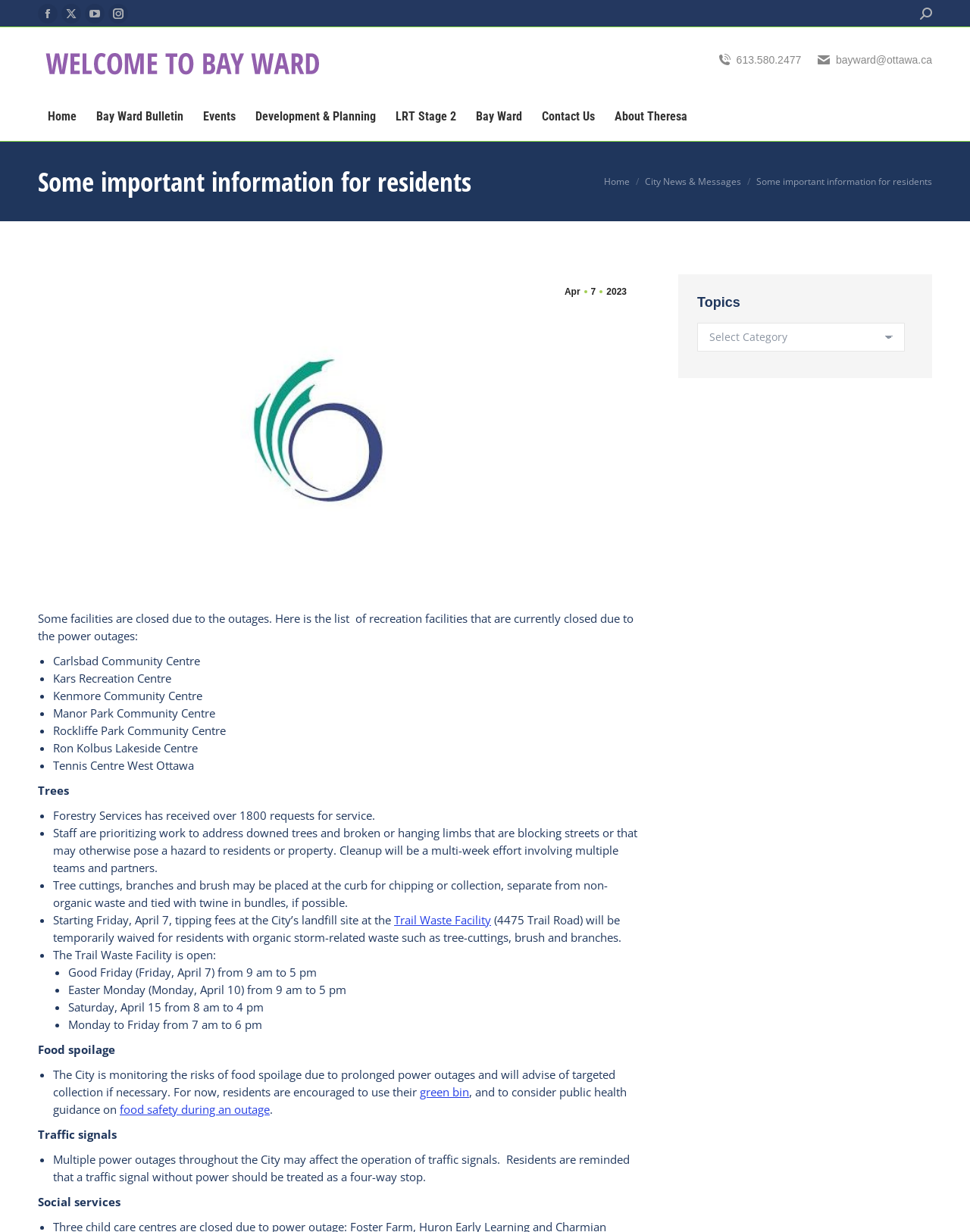Please specify the bounding box coordinates of the element that should be clicked to execute the given instruction: 'Go to Top'. Ensure the coordinates are four float numbers between 0 and 1, expressed as [left, top, right, bottom].

[0.961, 0.756, 0.992, 0.781]